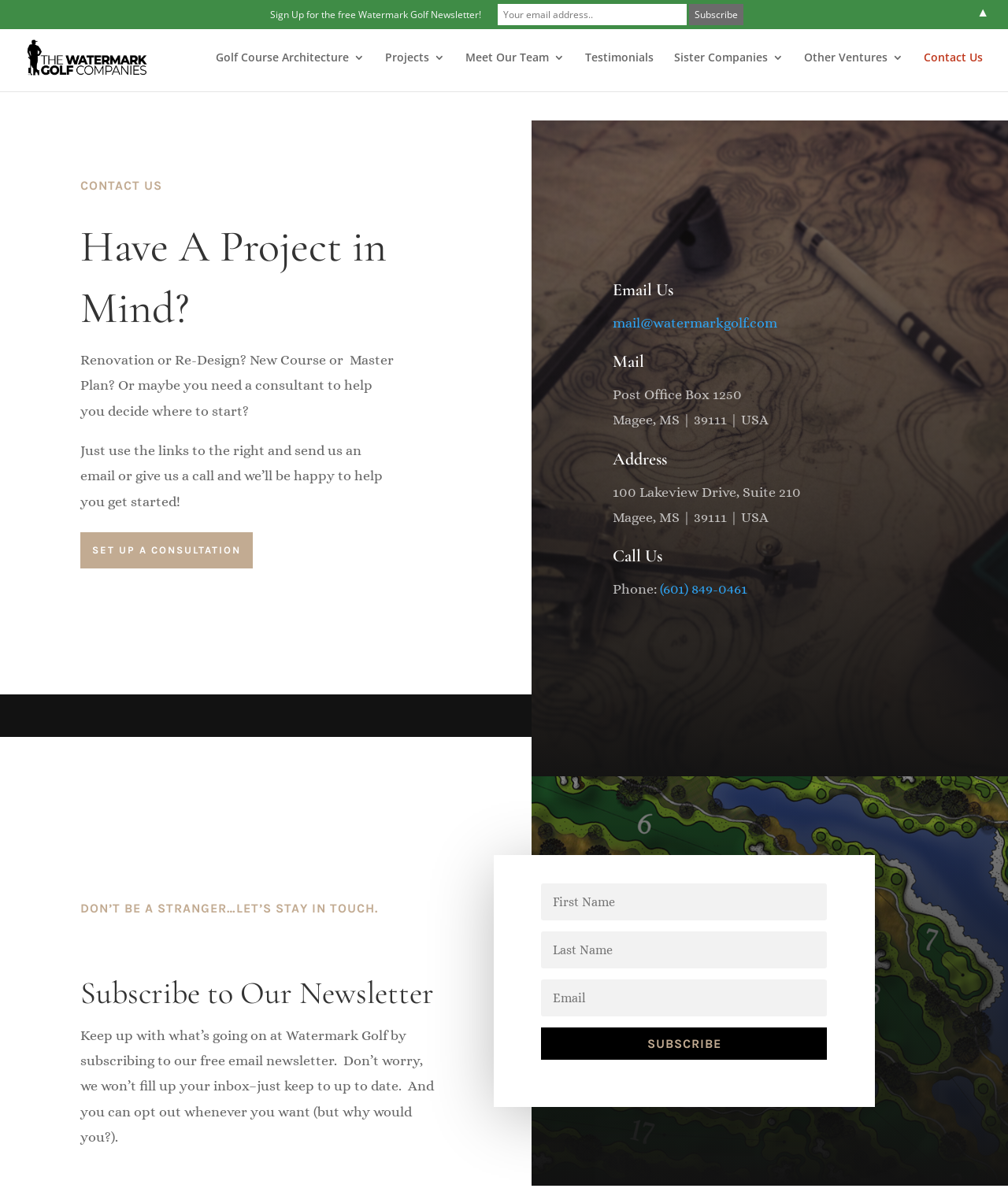What is the location of Watermark Golf?
Using the image provided, answer with just one word or phrase.

Magee, MS 39111, USA